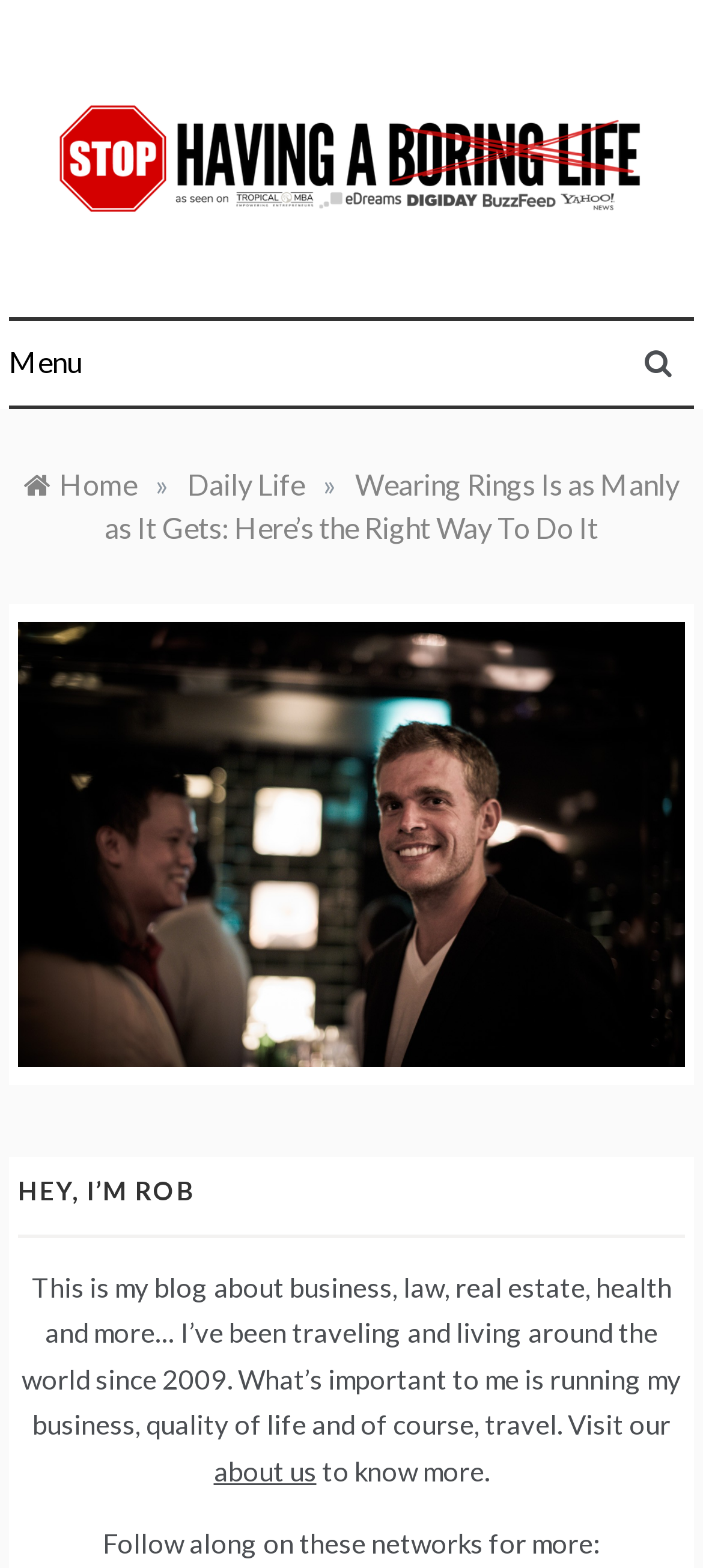Bounding box coordinates are given in the format (top-left x, top-left y, bottom-right x, bottom-right y). All values should be floating point numbers between 0 and 1. Provide the bounding box coordinate for the UI element described as: about us

[0.304, 0.927, 0.45, 0.948]